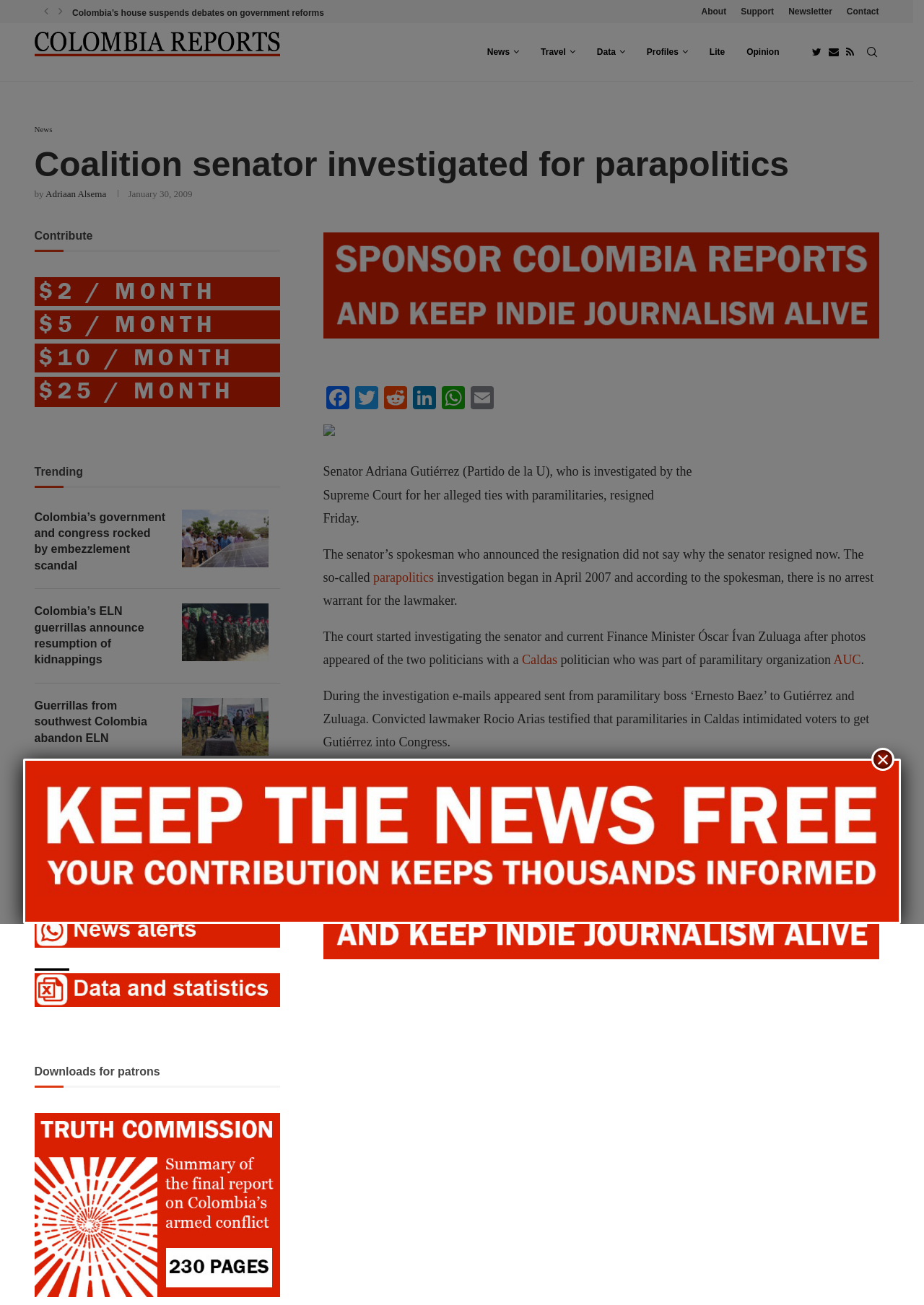What is the name of the paramilitary organization mentioned in the article?
Please provide a comprehensive answer based on the visual information in the image.

The answer can be found in the article section, where it is stated 'politician who was part of paramilitary organization AUC'.